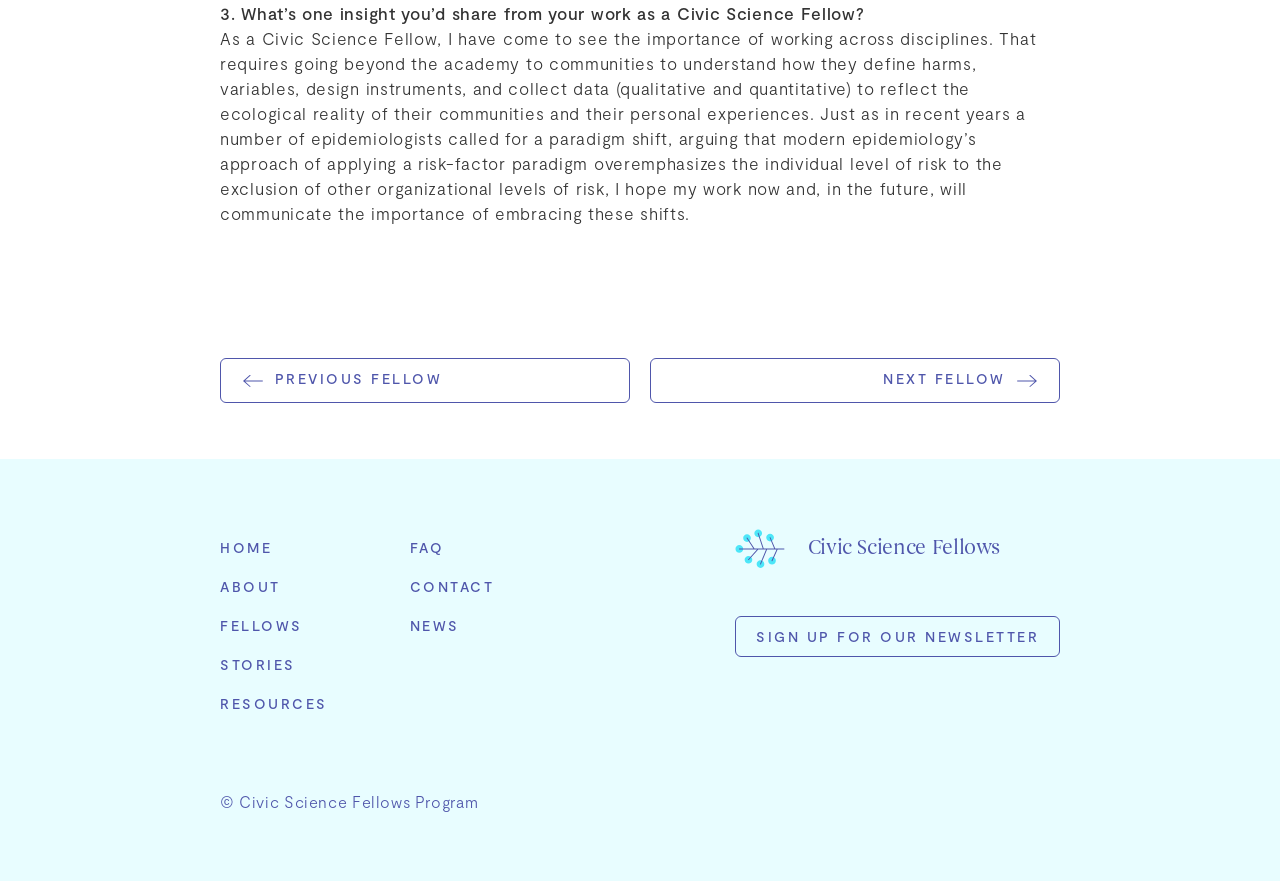Kindly determine the bounding box coordinates for the clickable area to achieve the given instruction: "Enter your first name".

[0.565, 0.787, 0.837, 0.834]